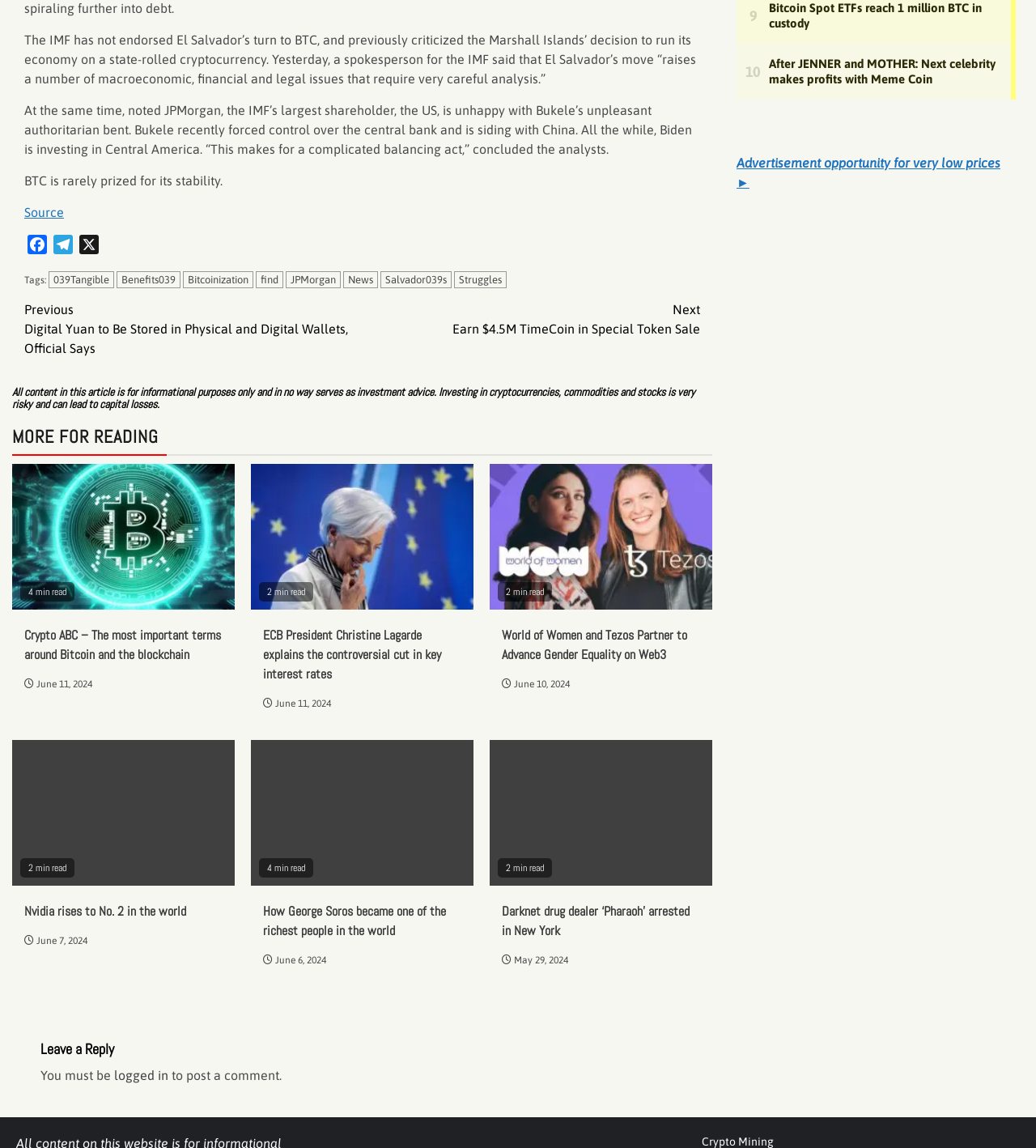What type of content is presented in the 'MORE FOR READING' section?
Respond to the question with a single word or phrase according to the image.

News articles